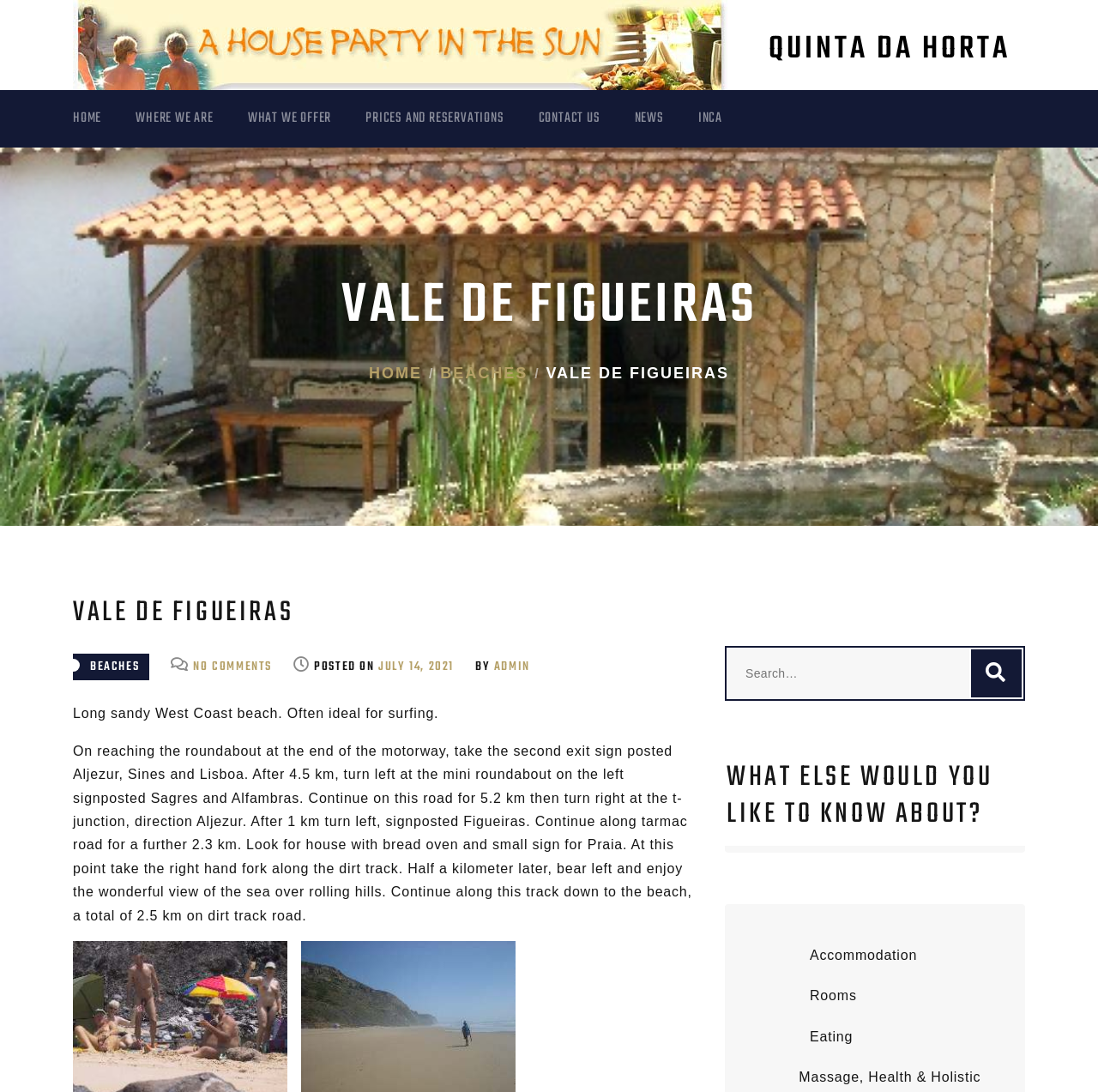Locate the coordinates of the bounding box for the clickable region that fulfills this instruction: "Click on the 'CONTACT US' link".

[0.49, 0.089, 0.578, 0.129]